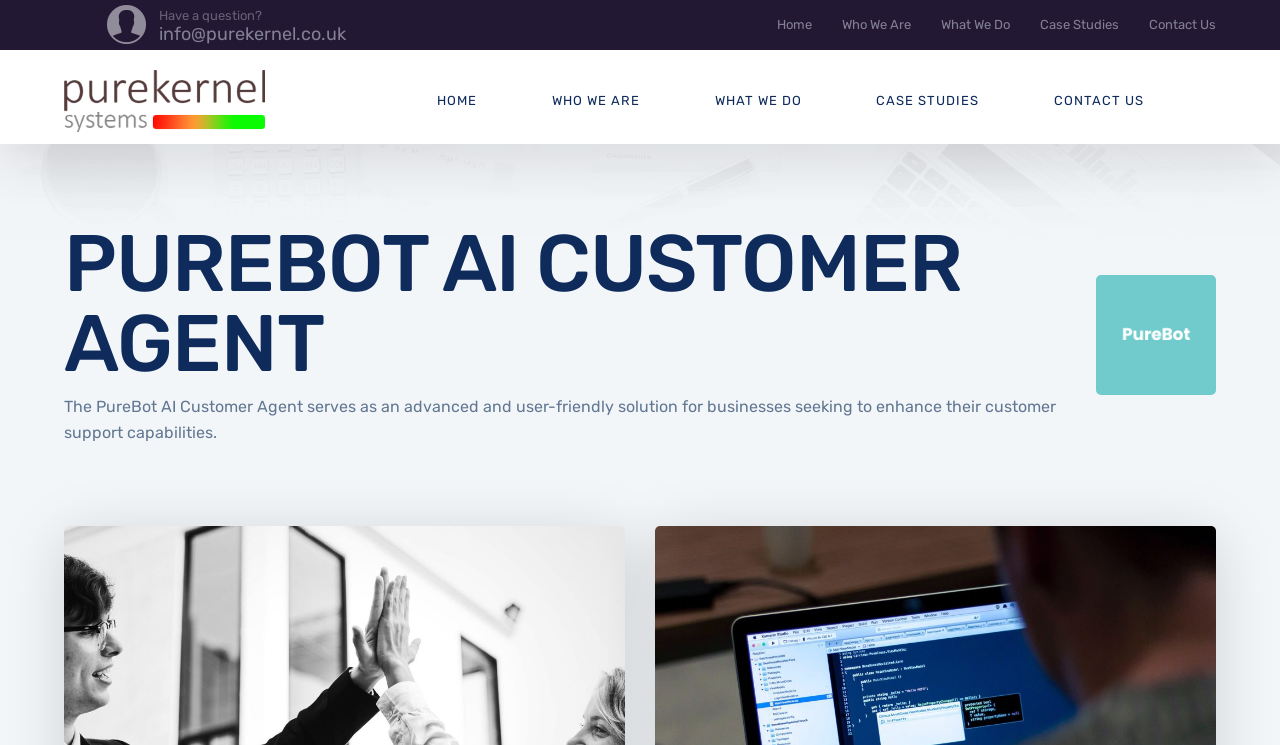What is the purpose of the PureBot AI Customer Agent? Based on the image, give a response in one word or a short phrase.

Enhance customer support capabilities